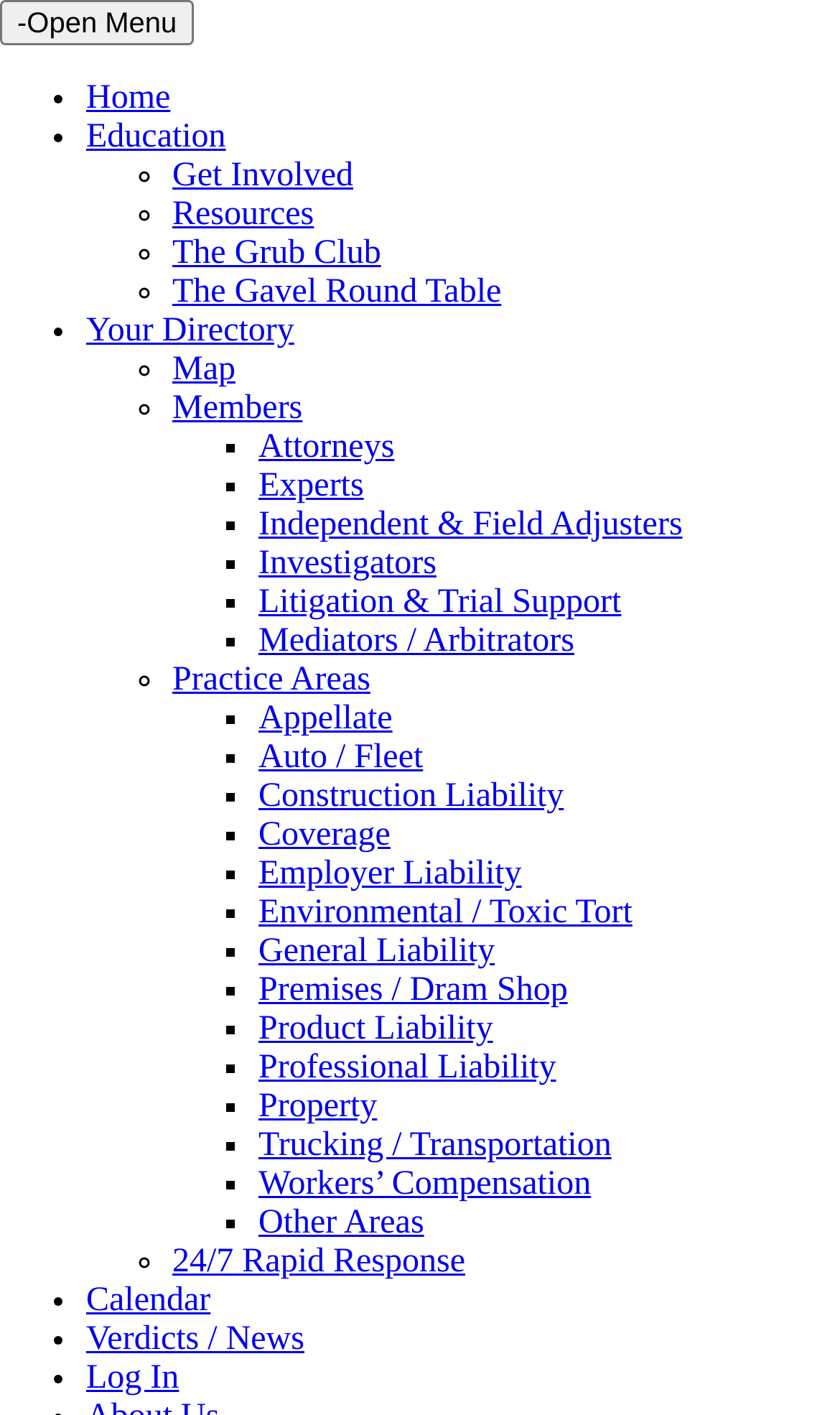Give a concise answer of one word or phrase to the question: 
How many practice areas are listed on the webpage?

17